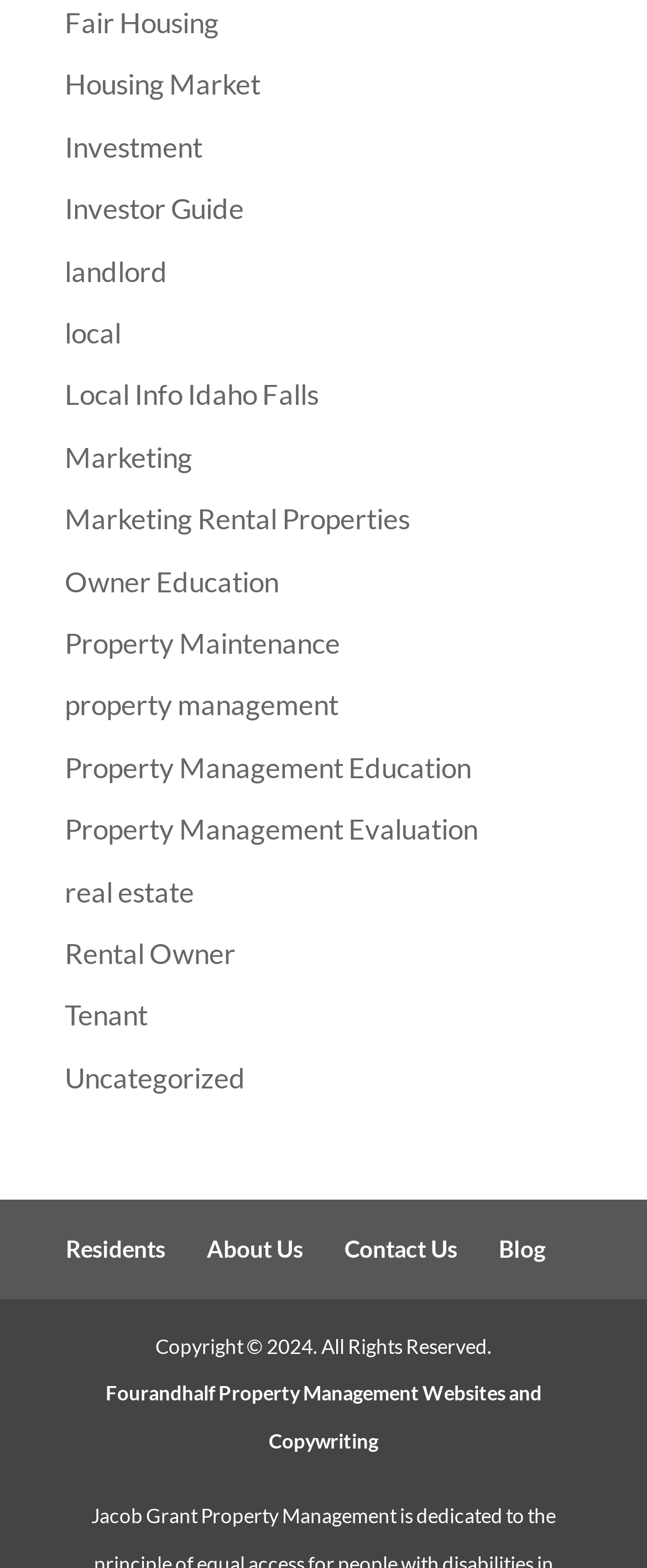Bounding box coordinates are to be given in the format (top-left x, top-left y, bottom-right x, bottom-right y). All values must be floating point numbers between 0 and 1. Provide the bounding box coordinate for the UI element described as: Property Management Websites

[0.337, 0.881, 0.781, 0.897]